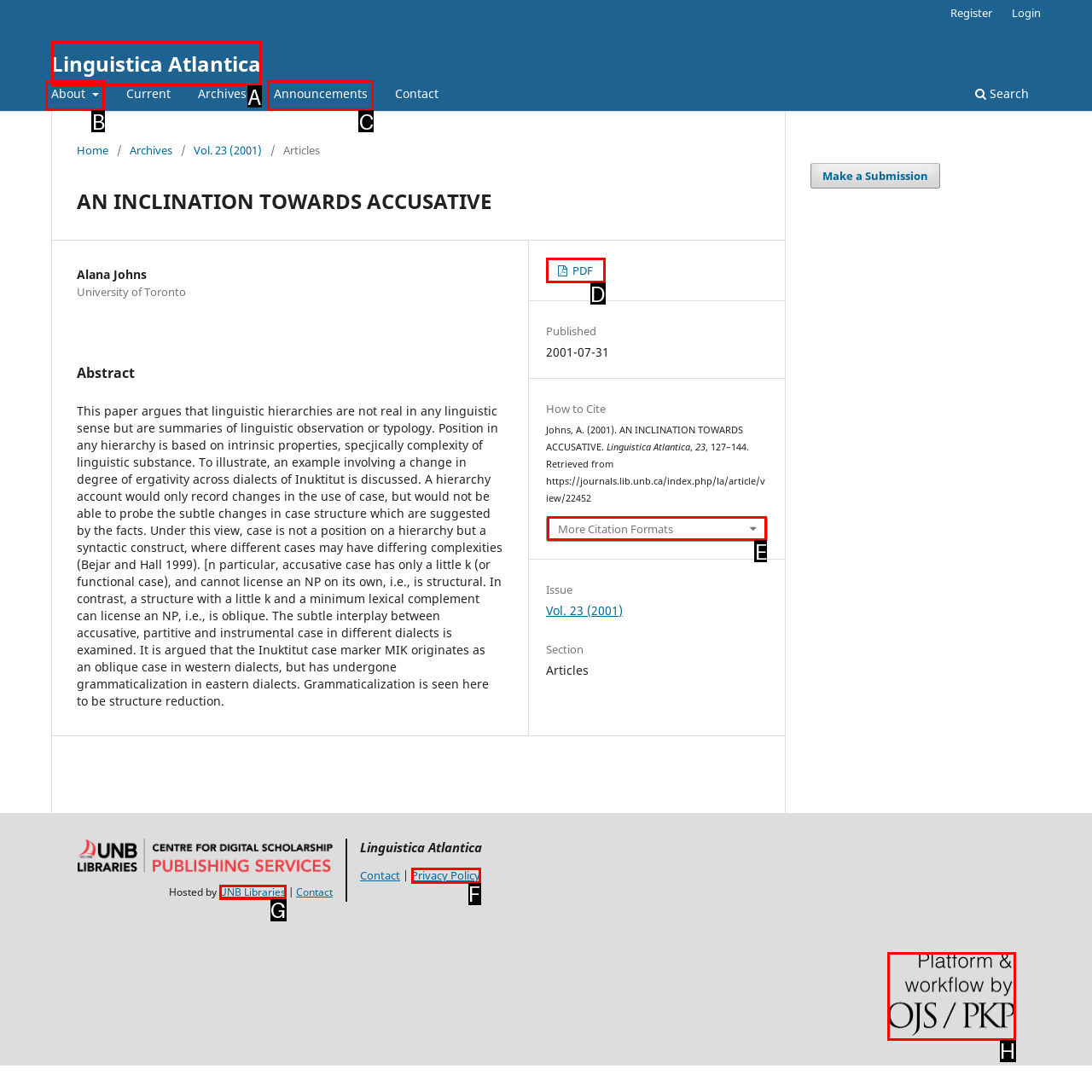Tell me which letter corresponds to the UI element that should be clicked to fulfill this instruction: Download the article in PDF format
Answer using the letter of the chosen option directly.

D